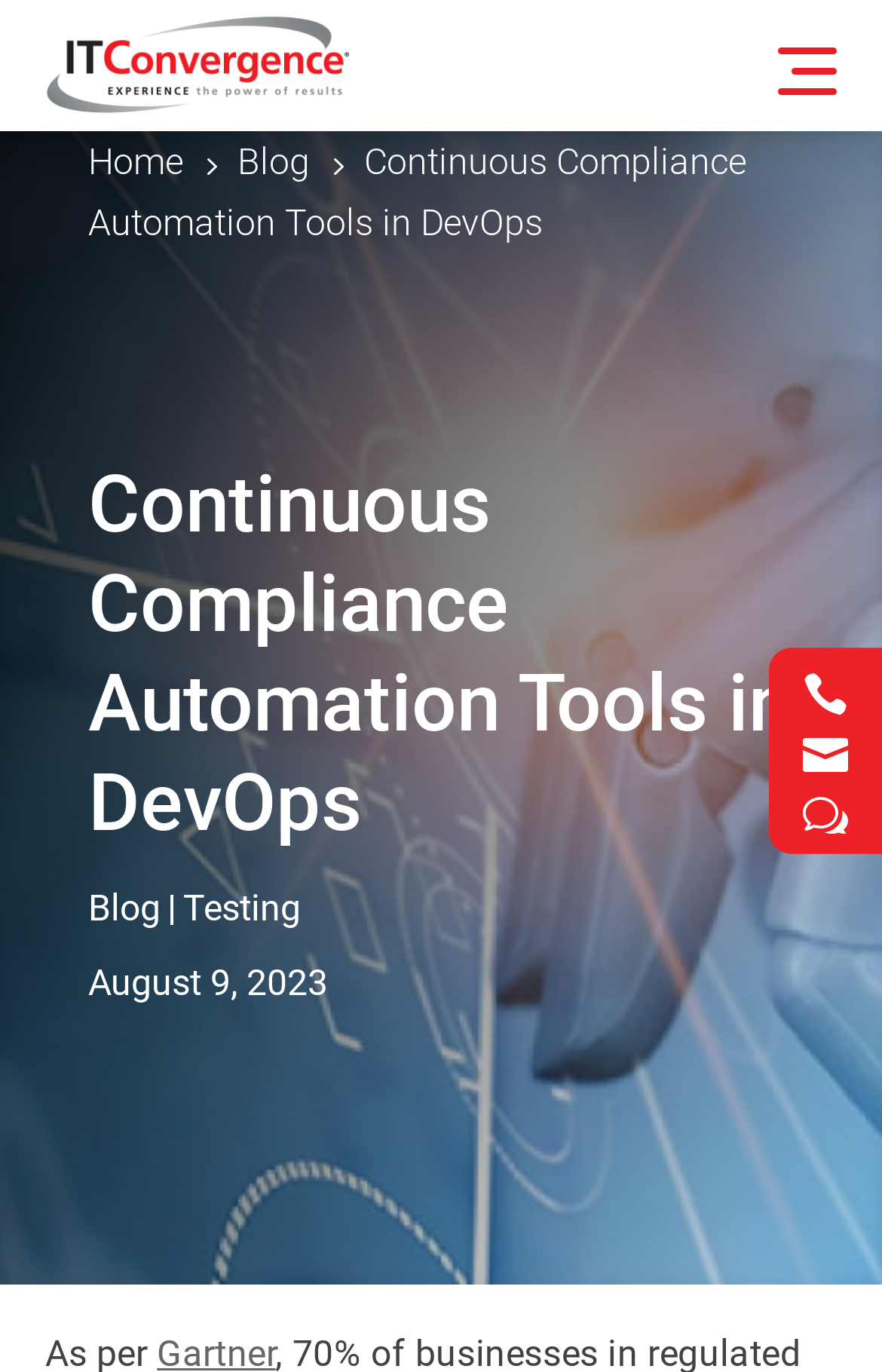Please find and report the primary heading text from the webpage.

Continuous Compliance Automation Tools in DevOps